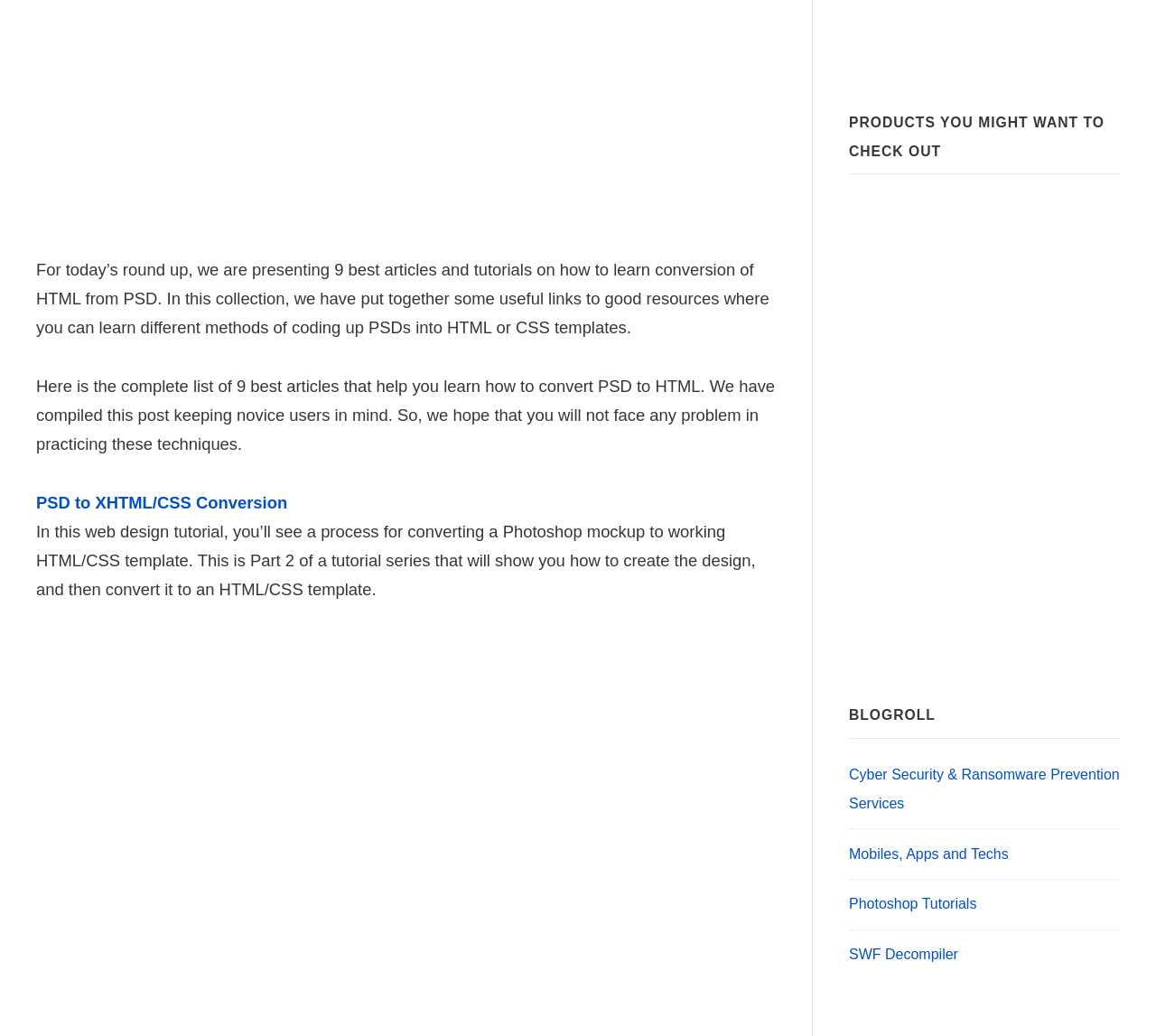Using the webpage screenshot, locate the HTML element that fits the following description and provide its bounding box: "20″ Lasko High-Velocity Fan".

[0.793, 0.468, 0.95, 0.483]